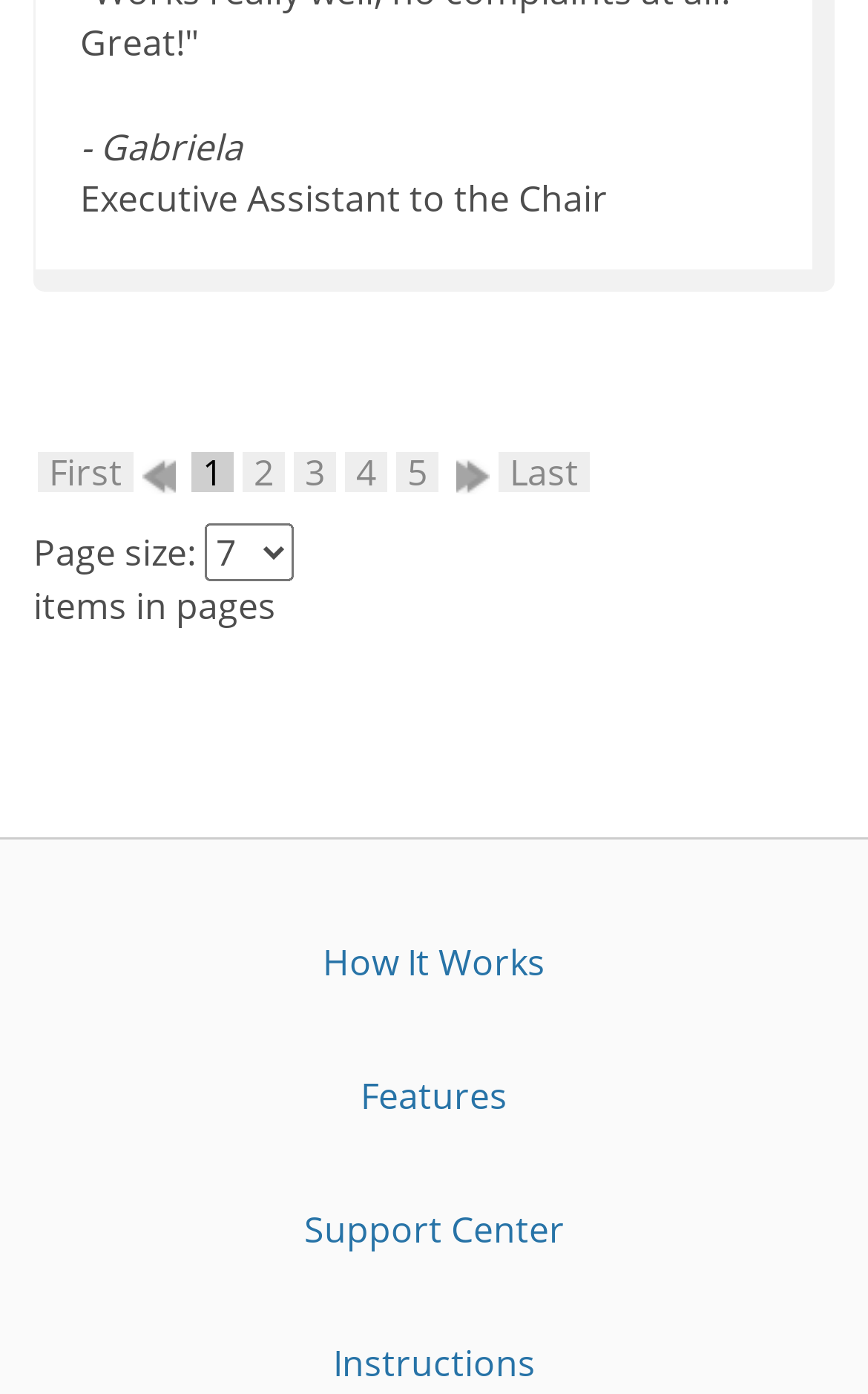How many links are available at the bottom of the page?
Look at the image and answer the question with a single word or phrase.

4